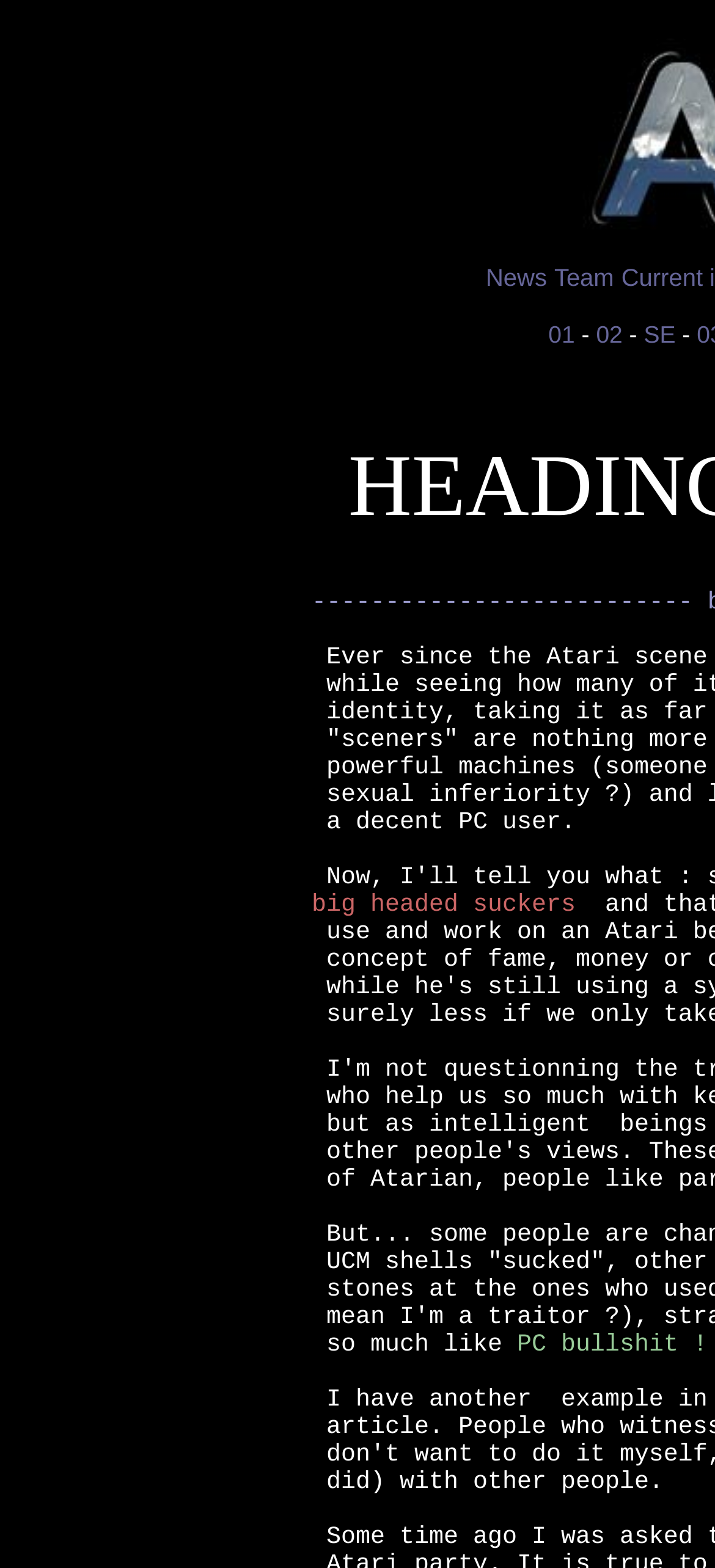Please answer the following question using a single word or phrase: 
What is the text above the 'PC bullshit!' text?

links and a dash